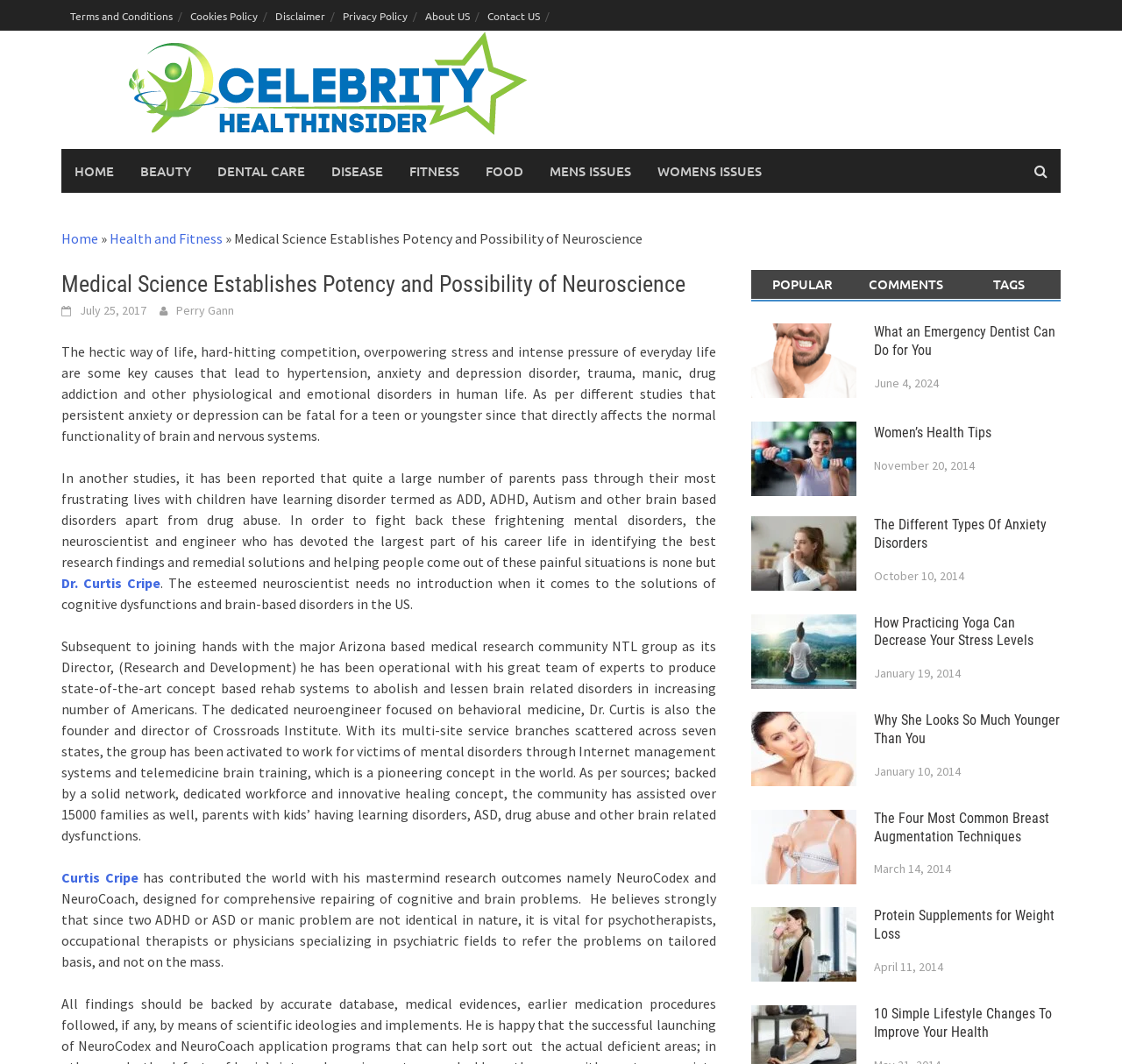Identify the bounding box coordinates of the specific part of the webpage to click to complete this instruction: "Follow on Facebook".

None